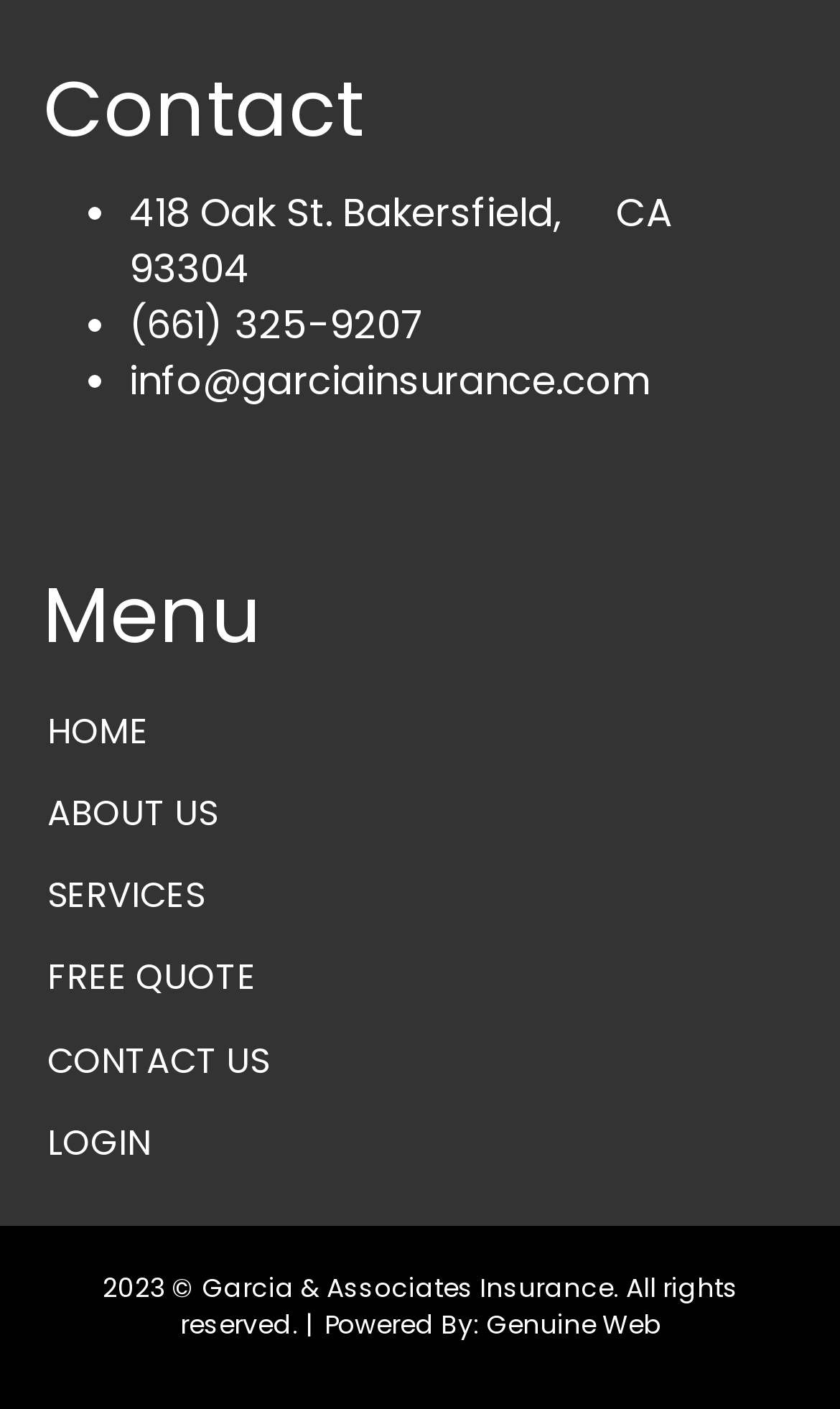Locate the bounding box coordinates of the area that needs to be clicked to fulfill the following instruction: "send email". The coordinates should be in the format of four float numbers between 0 and 1, namely [left, top, right, bottom].

[0.154, 0.251, 0.774, 0.29]